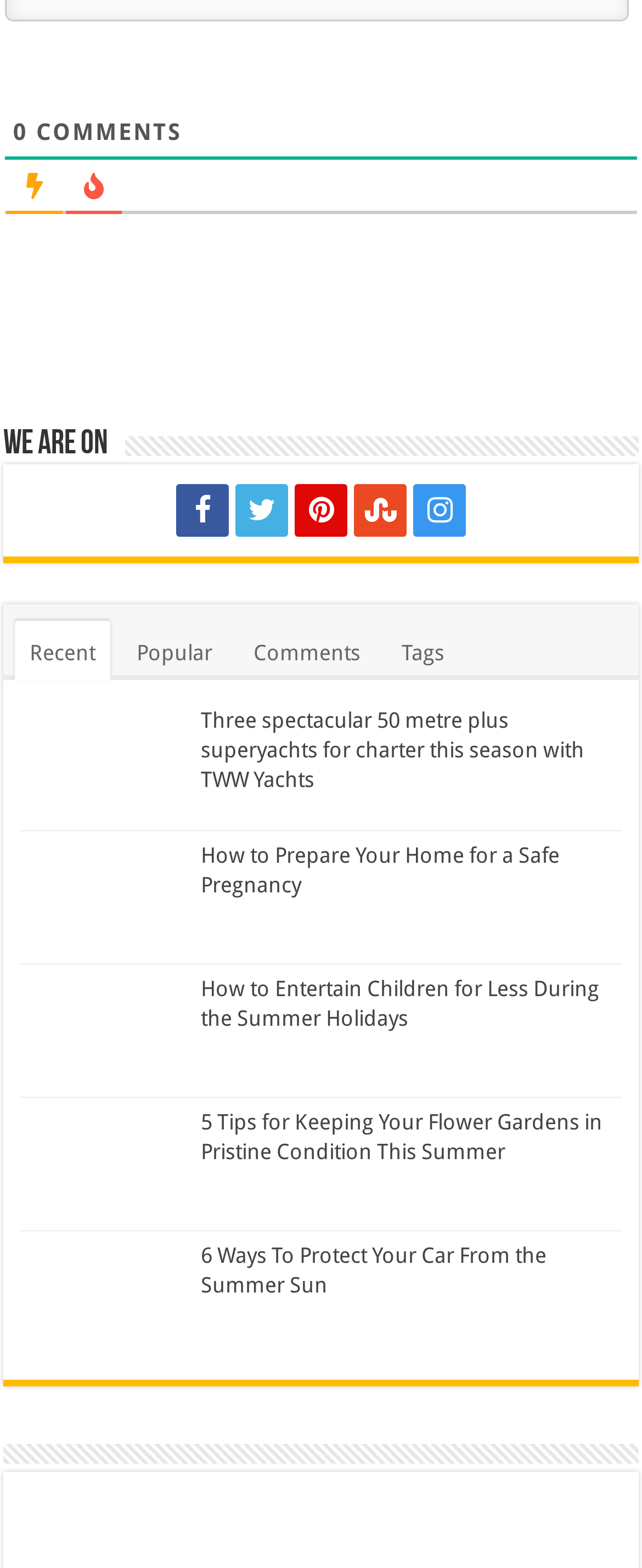Locate the bounding box coordinates of the clickable part needed for the task: "Click on the 'Tags' link".

[0.602, 0.396, 0.715, 0.434]